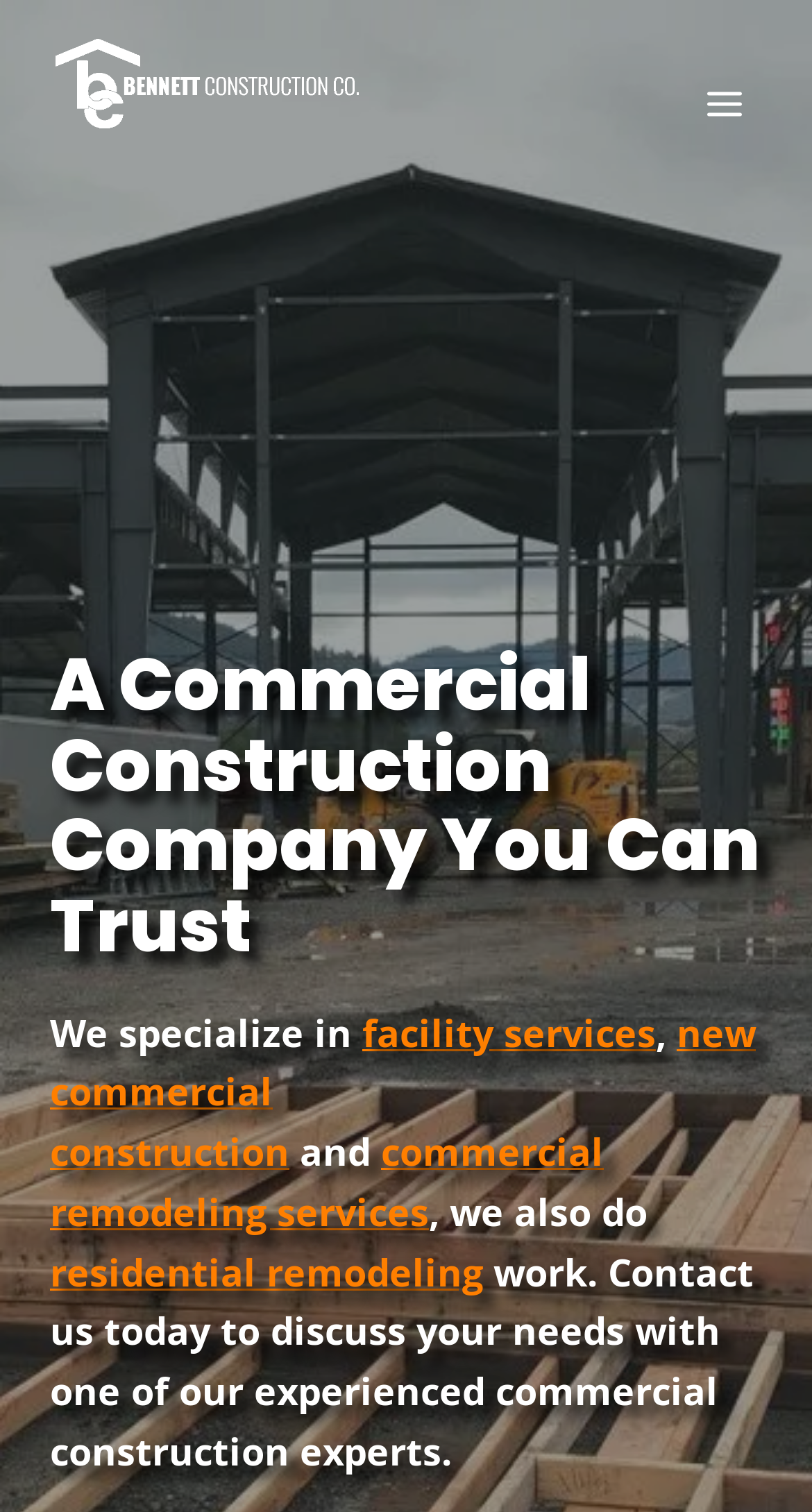What is the tone of the webpage?
Deliver a detailed and extensive answer to the question.

The tone of the webpage is professional, as indicated by the formal language used in the text, the presence of a company logo, and the overall layout and design of the webpage, which suggests a commercial construction company.